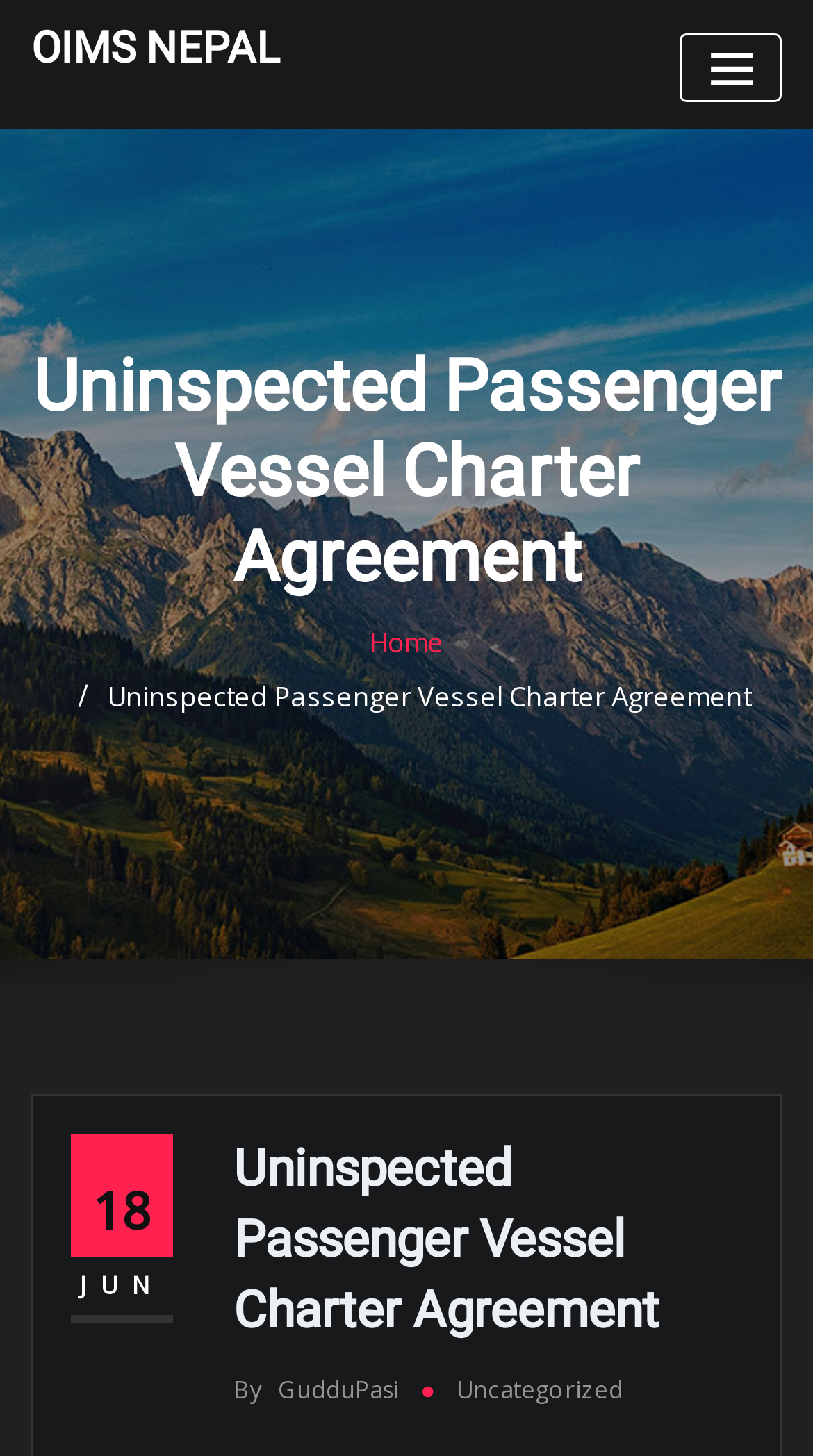Given the description: "by GudduPasi", determine the bounding box coordinates of the UI element. The coordinates should be formatted as four float numbers between 0 and 1, [left, top, right, bottom].

[0.288, 0.941, 0.49, 0.969]